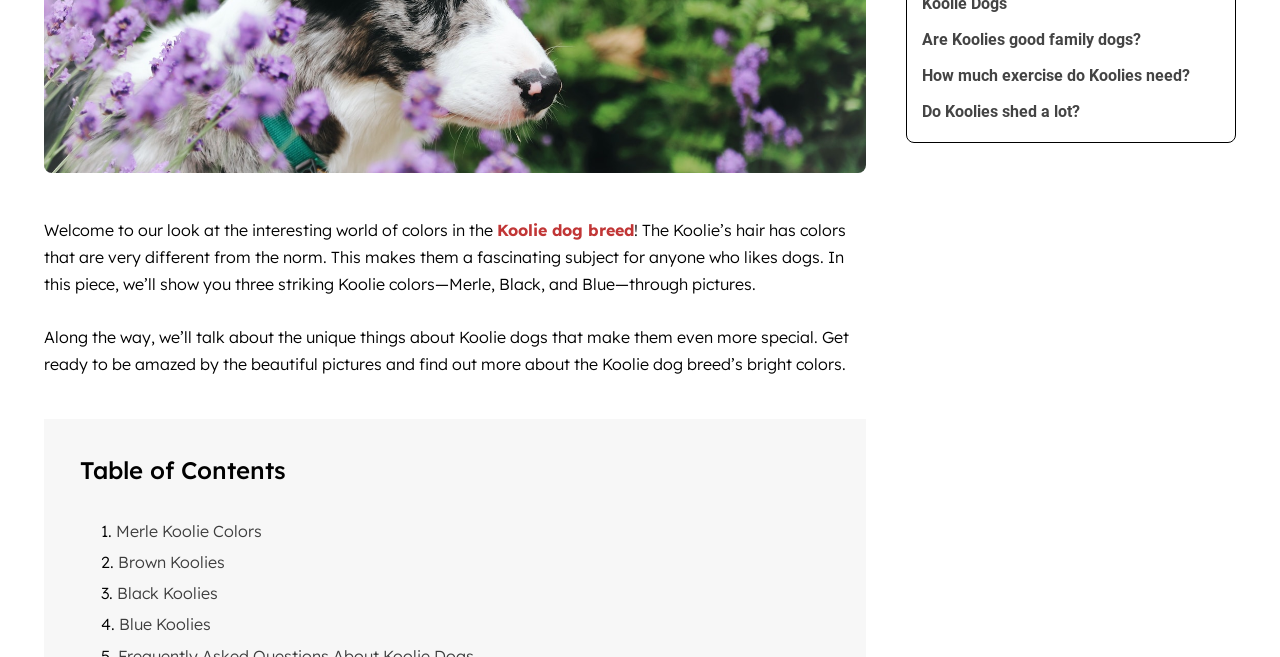From the webpage screenshot, predict the bounding box coordinates (top-left x, top-left y, bottom-right x, bottom-right y) for the UI element described here: Brown Koolies

[0.092, 0.84, 0.176, 0.871]